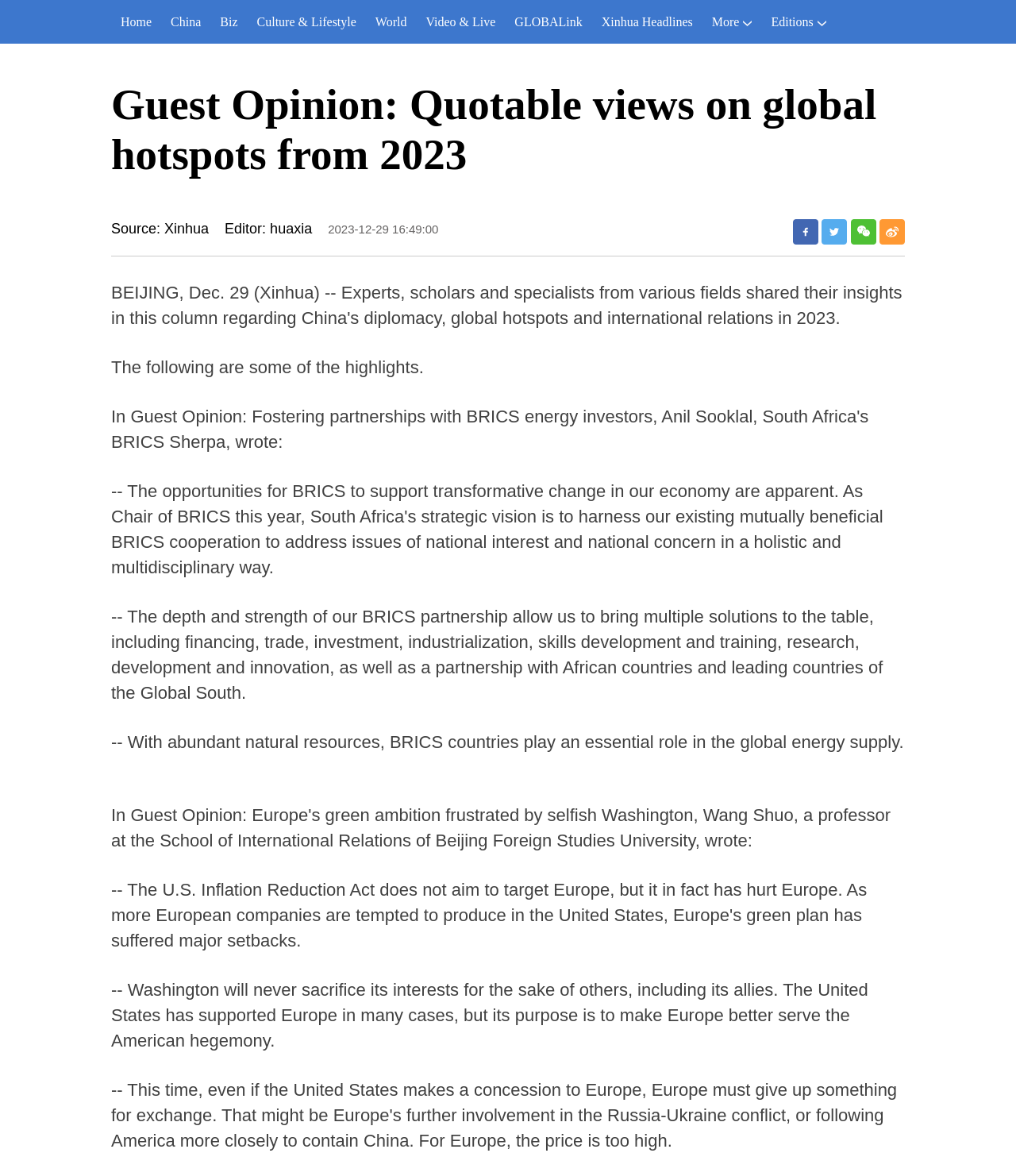Give the bounding box coordinates for the element described as: "Culture & Lifestyle".

[0.243, 0.0, 0.36, 0.037]